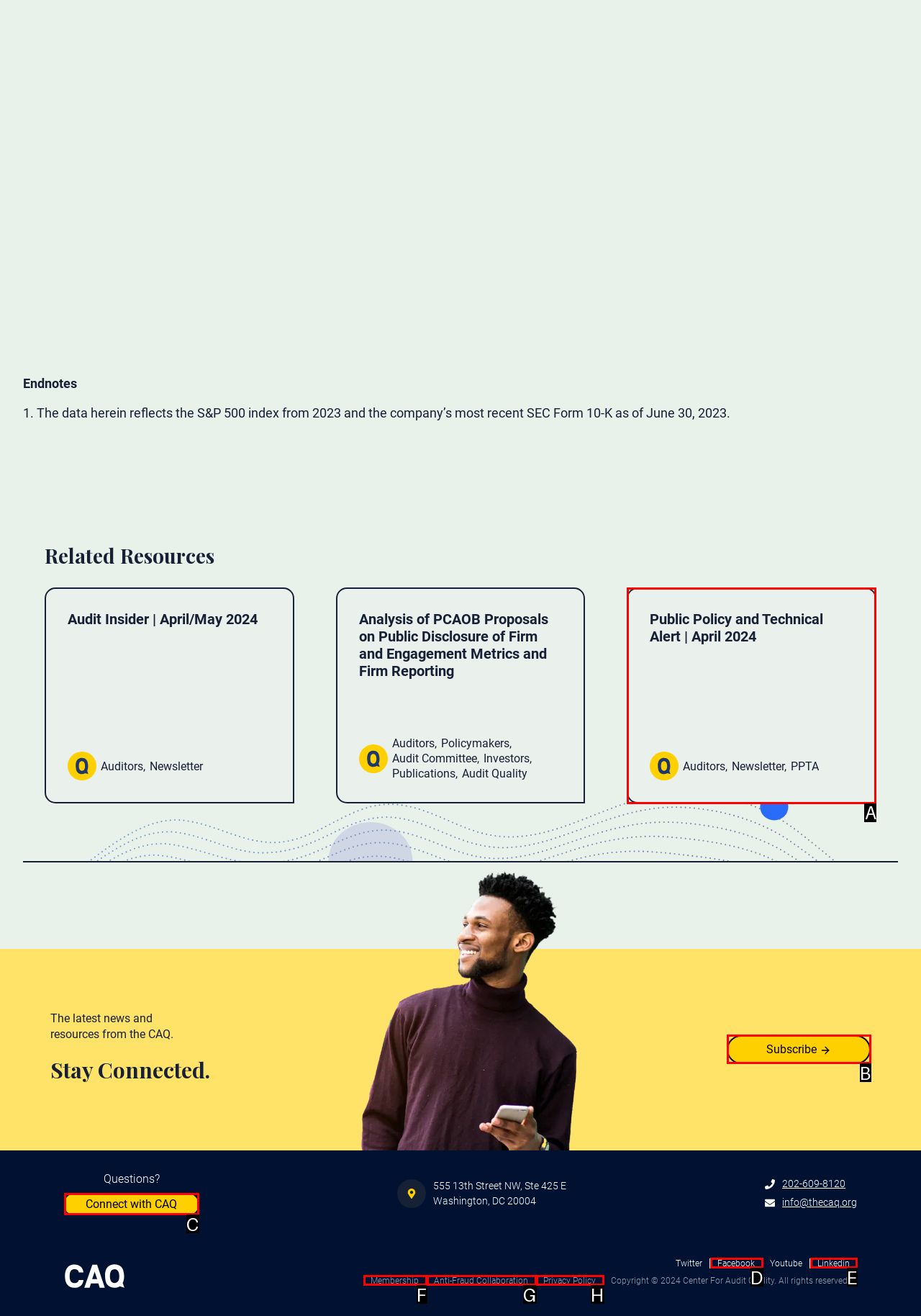Tell me the letter of the HTML element that best matches the description: Linkedin from the provided options.

E